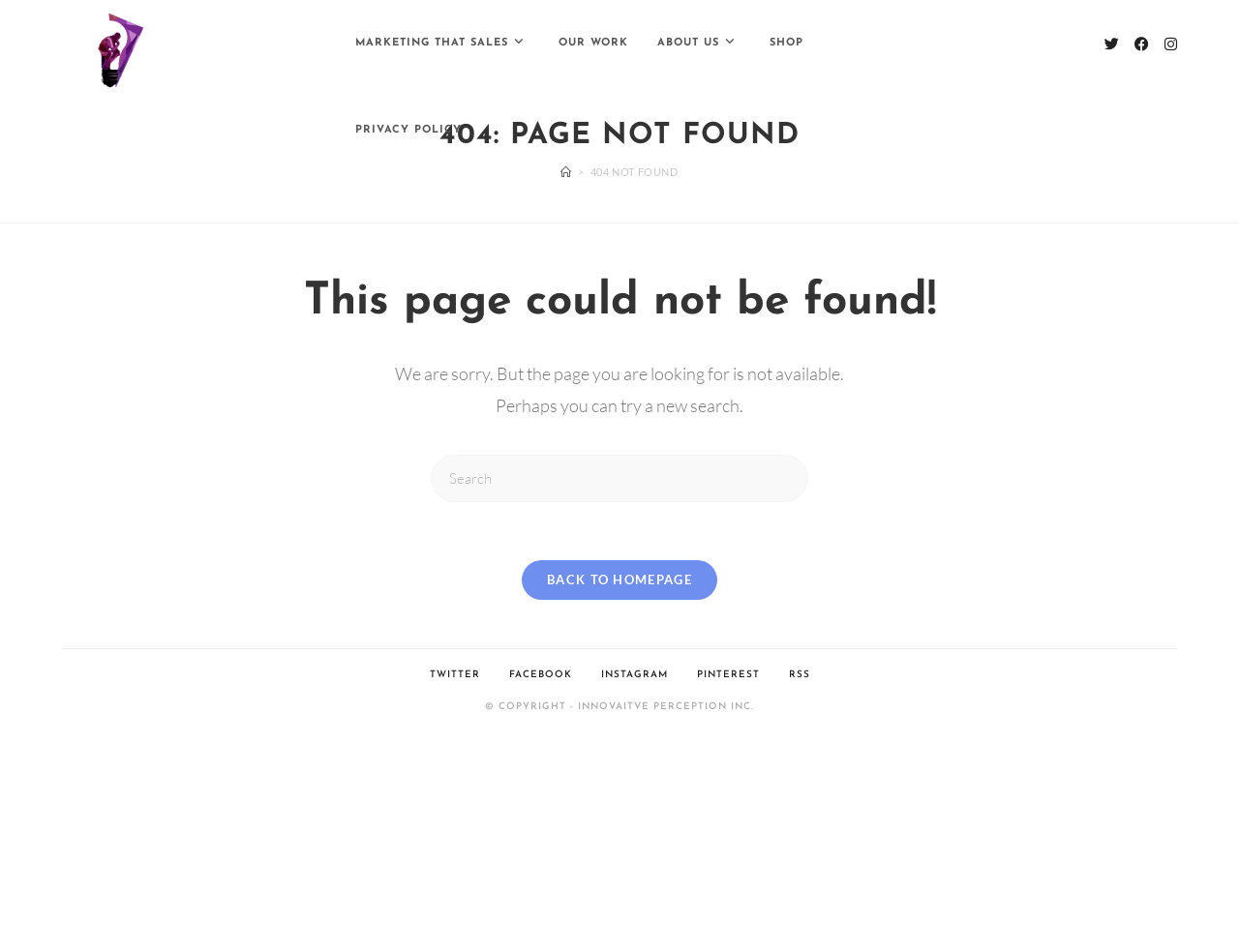What is the text of the first link in the social links section?
Provide a short answer using one word or a brief phrase based on the image.

X